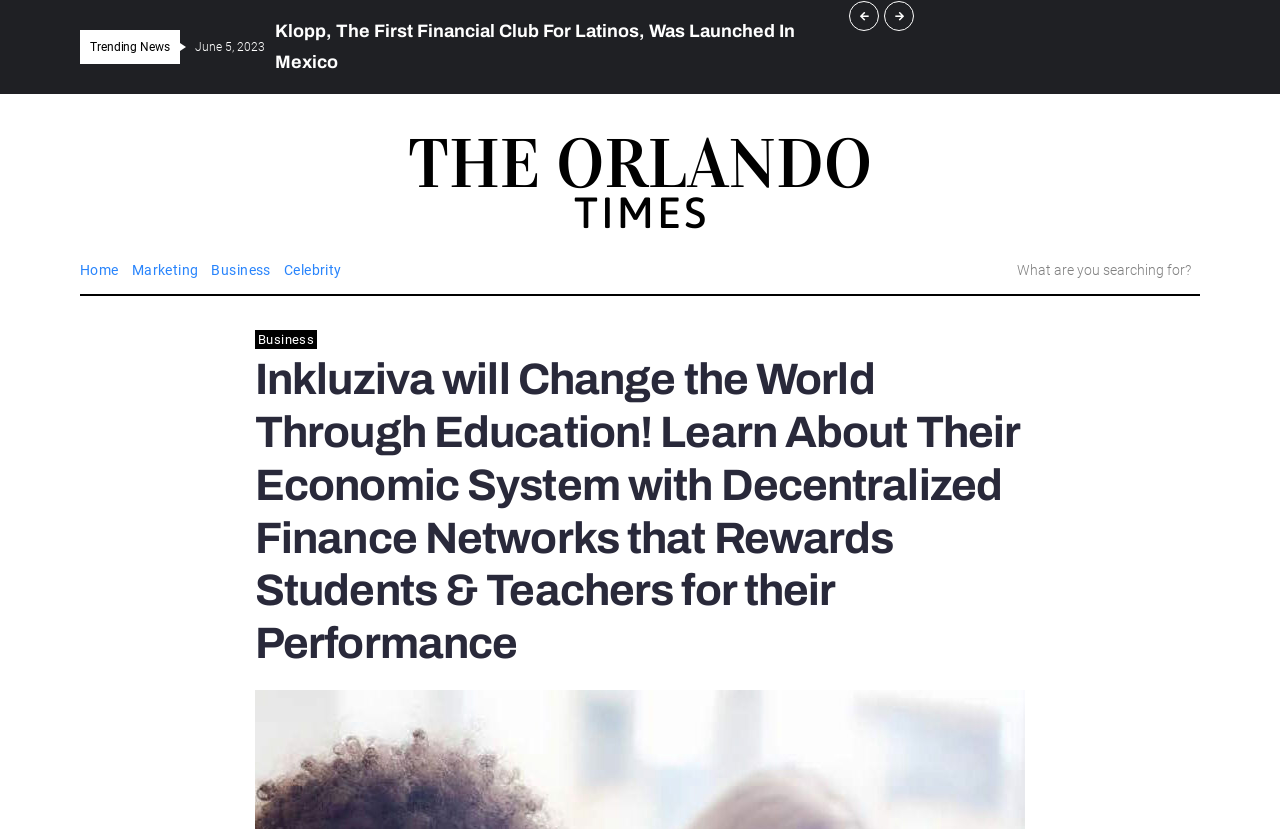Use a single word or phrase to answer the question: What is the category of the first news article?

Trending News